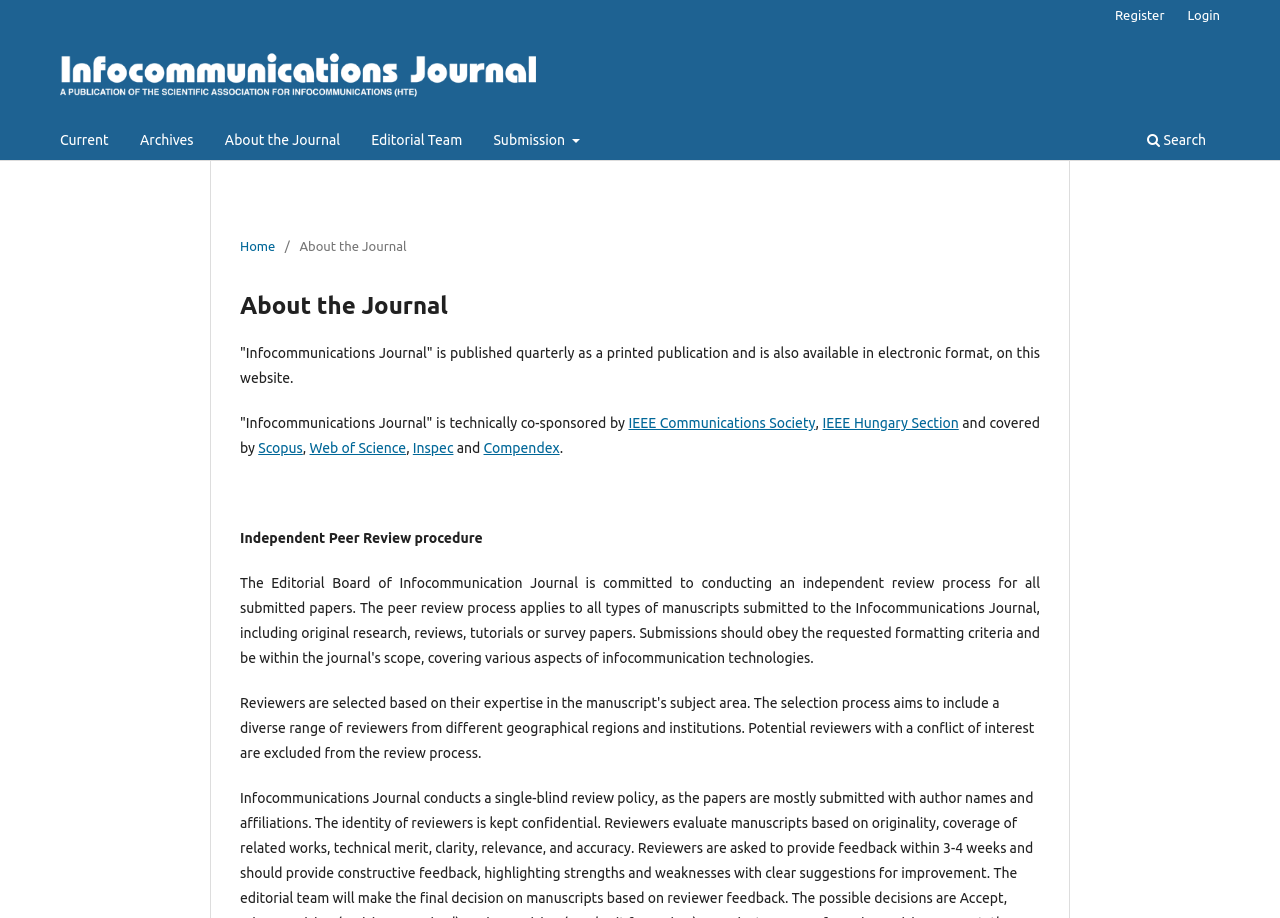Determine the bounding box coordinates for the area that should be clicked to carry out the following instruction: "Search on the website".

[0.891, 0.136, 0.948, 0.174]